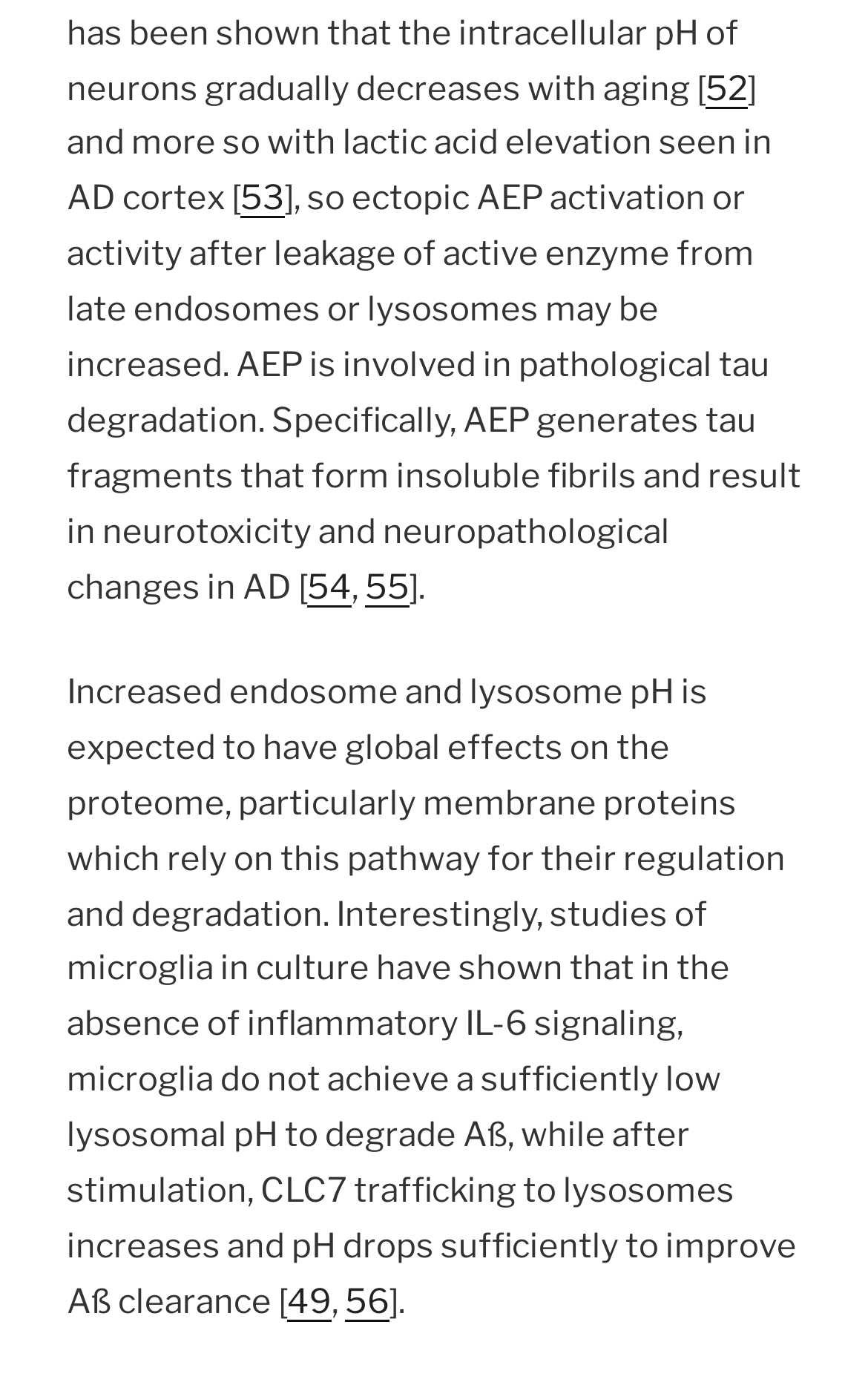With reference to the screenshot, provide a detailed response to the question below:
What is the topic of the text?

The text appears to be discussing Alzheimer's disease, specifically the role of AEP in pathological tau degradation and the effects of increased endosome and lysosome pH on the proteome.